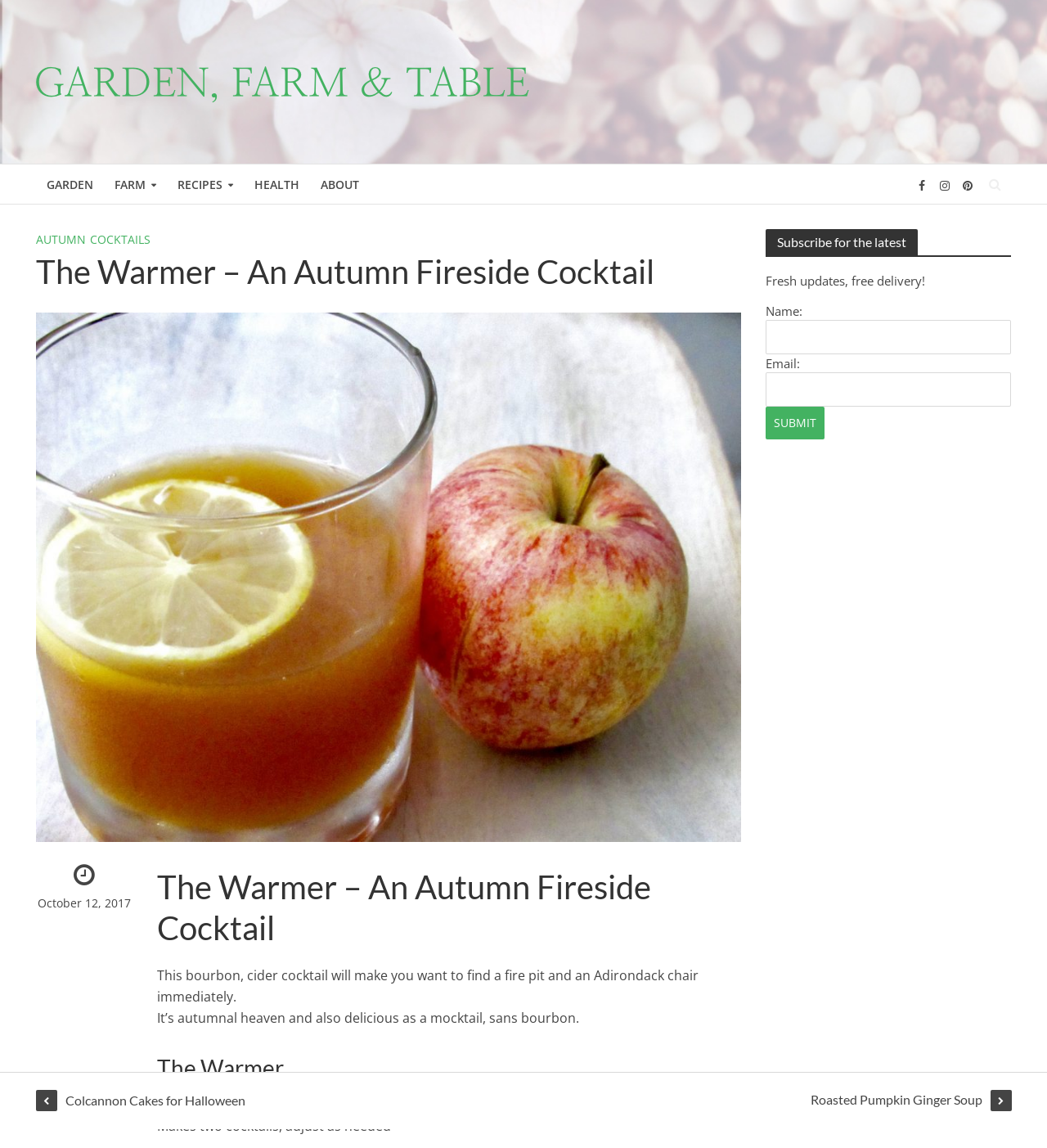Using the information shown in the image, answer the question with as much detail as possible: What is the name of the website?

I determined the name of the website by looking at the top-left corner of the webpage, where I found a link with the text 'Garden, Farm and Table'.